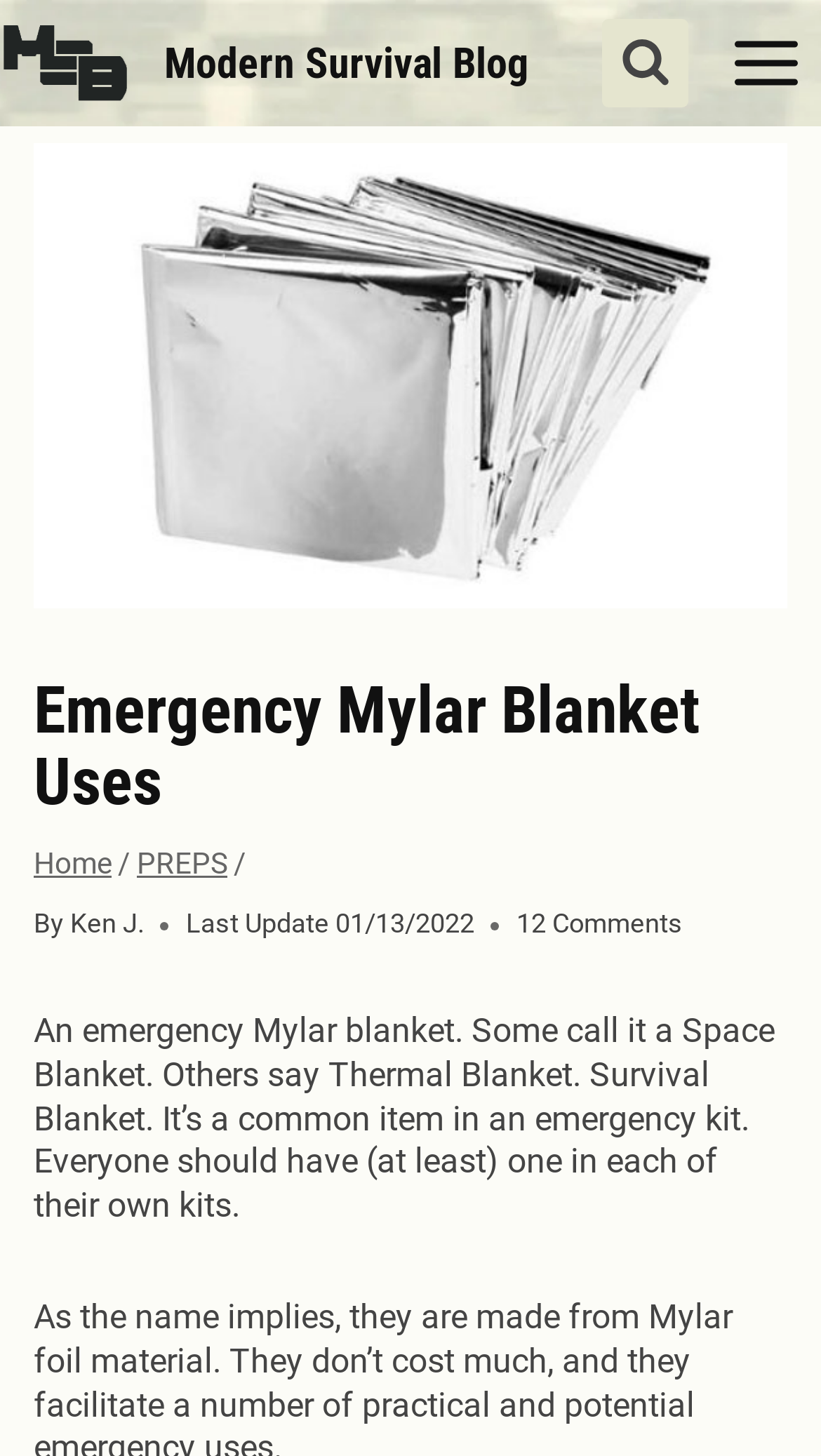When was the article last updated?
Using the image, respond with a single word or phrase.

01/13/2022